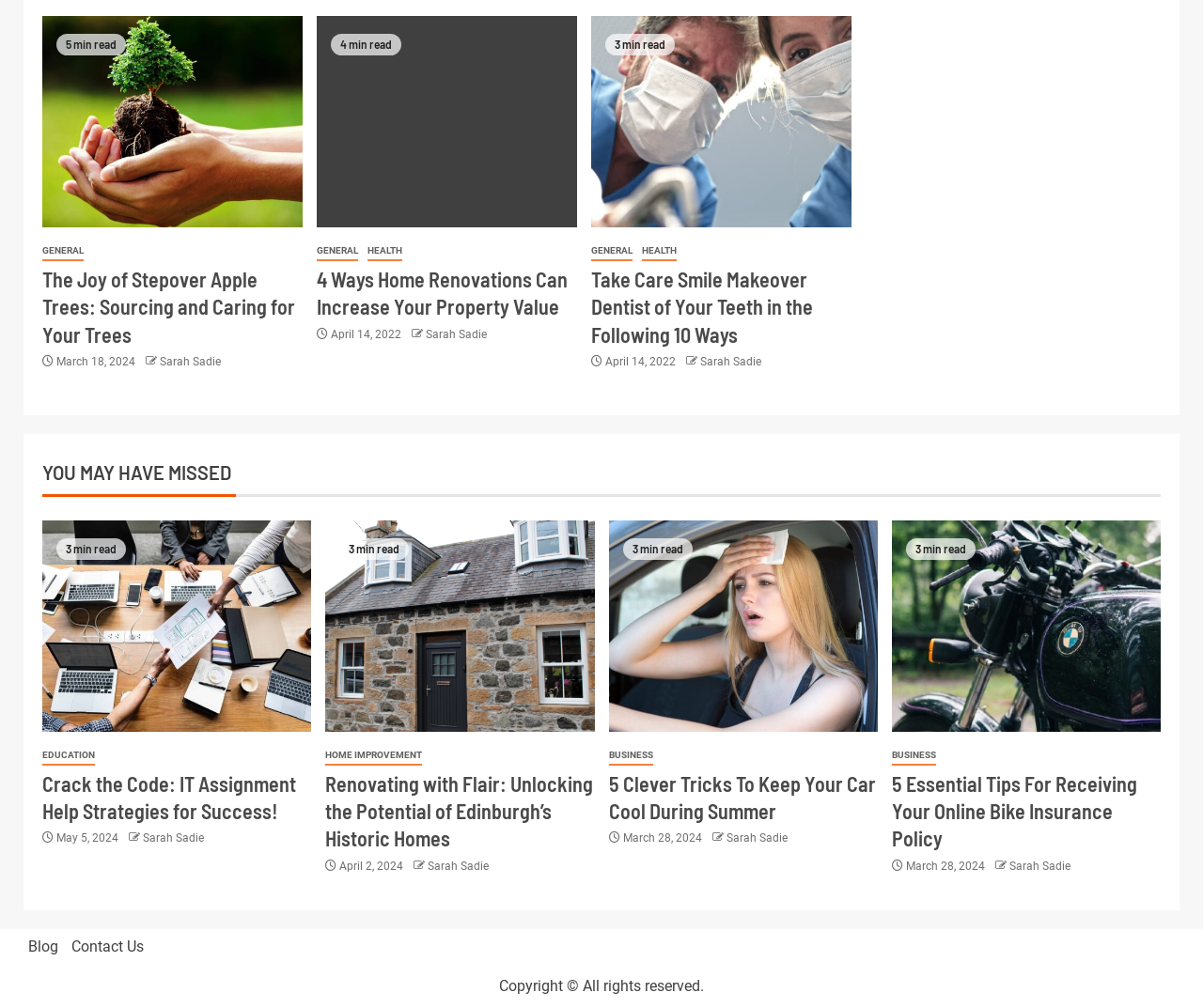Identify the bounding box coordinates of the region that needs to be clicked to carry out this instruction: "Explore the GENERAL category". Provide these coordinates as four float numbers ranging from 0 to 1, i.e., [left, top, right, bottom].

[0.035, 0.24, 0.07, 0.259]